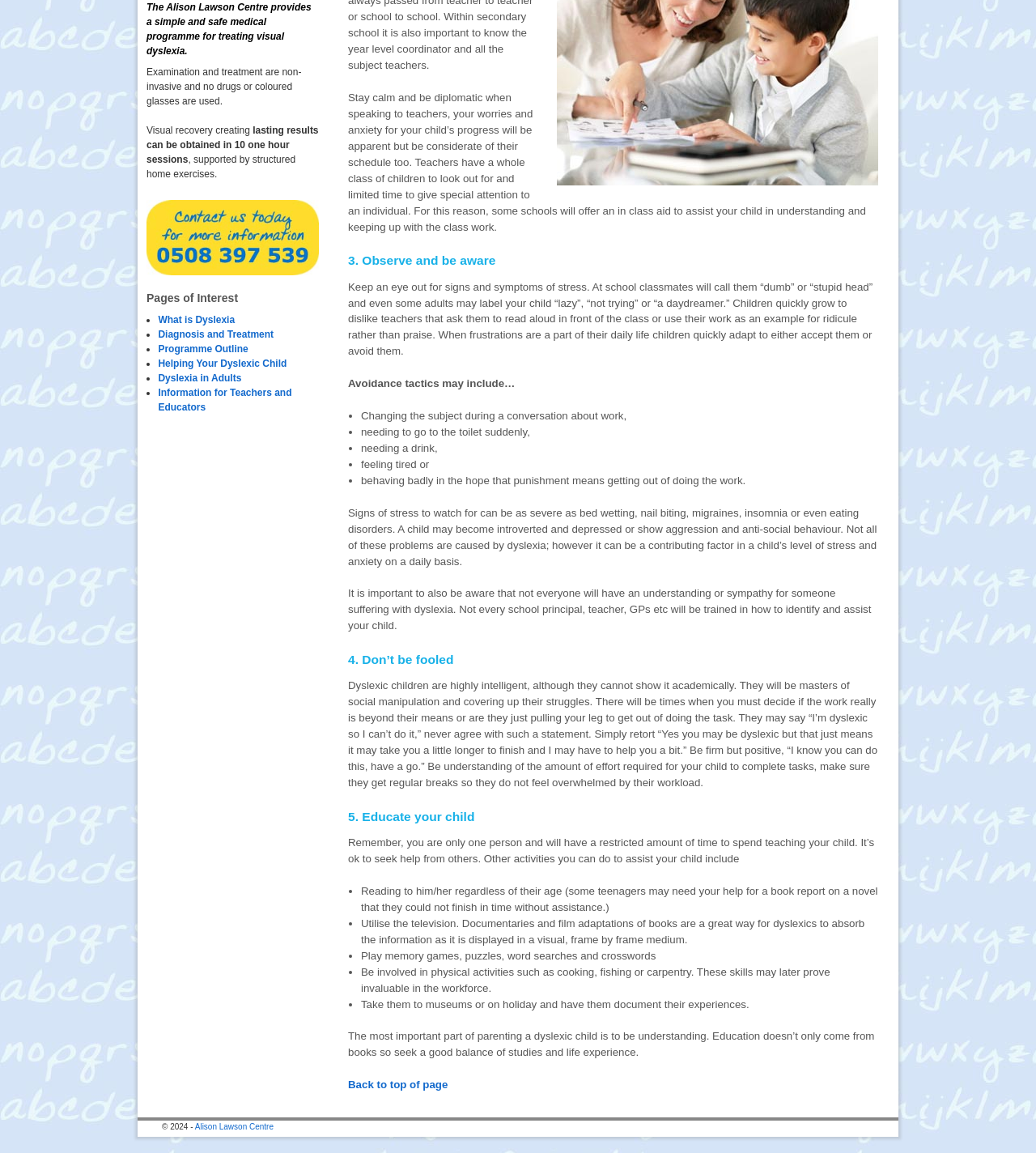Using the provided description: "Back to top of page", find the bounding box coordinates of the corresponding UI element. The output should be four float numbers between 0 and 1, in the format [left, top, right, bottom].

[0.336, 0.936, 0.432, 0.946]